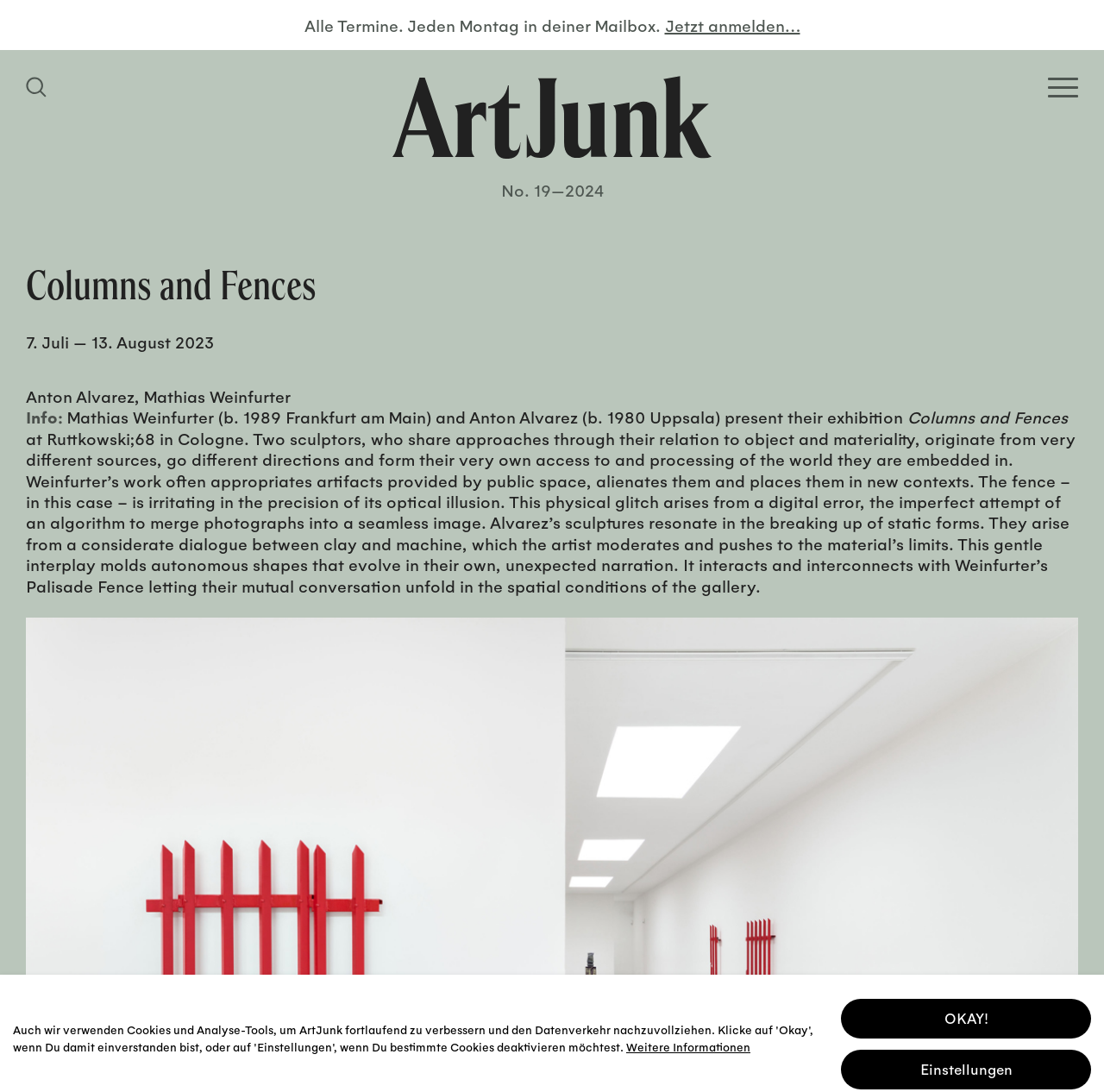Offer an in-depth caption of the entire webpage.

The webpage appears to be an art exhibition page, specifically for the exhibition "Columns and Fences" by Anton Alvarez and Mathias Weinfurter at Ruttkowski;68 in Cologne. 

At the top left, there is a button to show the search field. Next to it, on the top right, is a button to open the homepage menu. Below these buttons, there is a link to return to the start page. 

In the middle of the page, there is a prominent header section that spans almost the entire width. It contains the title "Columns and Fences" and the dates of the exhibition, "7. Juli — 13. August 2023". Below the title, the names of the two artists, Anton Alvarez and Mathias Weinfurter, are displayed. 

Following this, there is a paragraph of text that provides information about the exhibition, describing the artists' approaches to object and materiality, and their individual styles. The text is quite lengthy and takes up a significant portion of the page. 

At the bottom of the page, there is a link to "Weitere Informationen" (Further Information) and two buttons, "OKAY!" and "Einstellungen" (Settings), aligned to the right. 

On the top, there is a notification area with a static text "Alle Termine. Jeden Montag in deiner Mailbox." (All dates. Every Monday in your mailbox.) and a link to "Jetzt anmelden…" (Register now…).